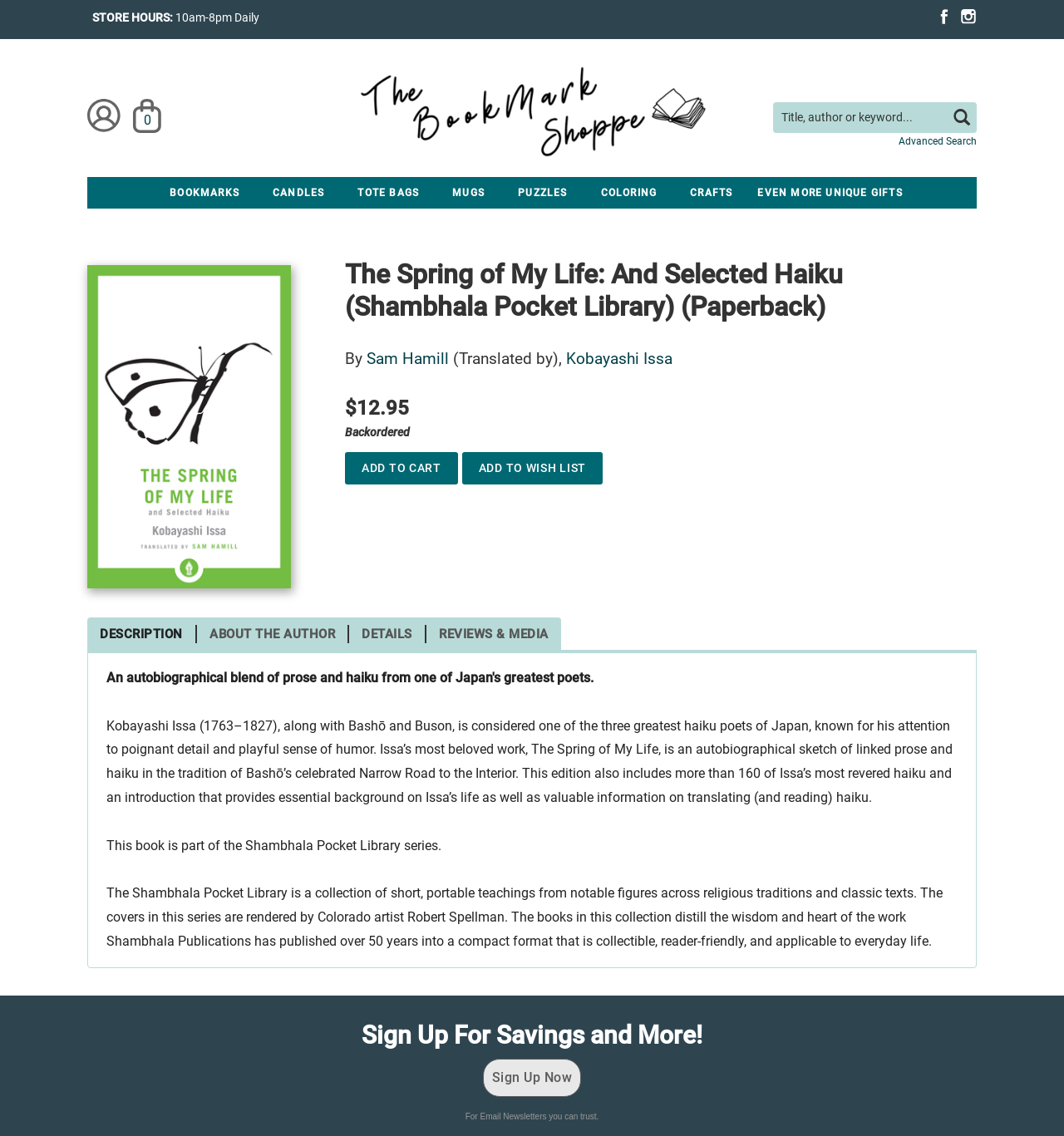Locate the bounding box coordinates of the element that needs to be clicked to carry out the instruction: "View book details". The coordinates should be given as four float numbers ranging from 0 to 1, i.e., [left, top, right, bottom].

[0.082, 0.233, 0.273, 0.518]